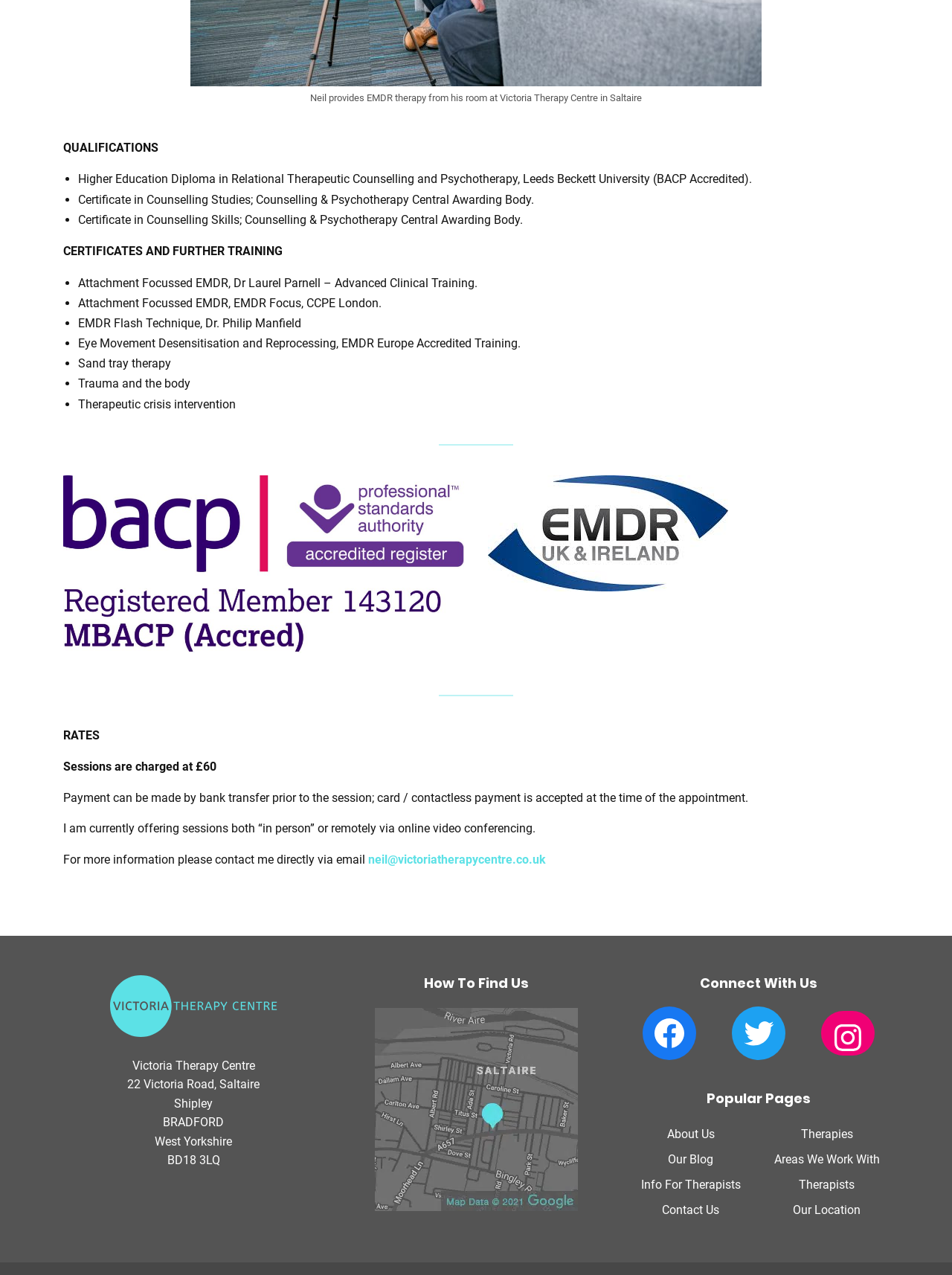From the given element description: "Info For Therapists", find the bounding box for the UI element. Provide the coordinates as four float numbers between 0 and 1, in the order [left, top, right, bottom].

[0.673, 0.92, 0.778, 0.939]